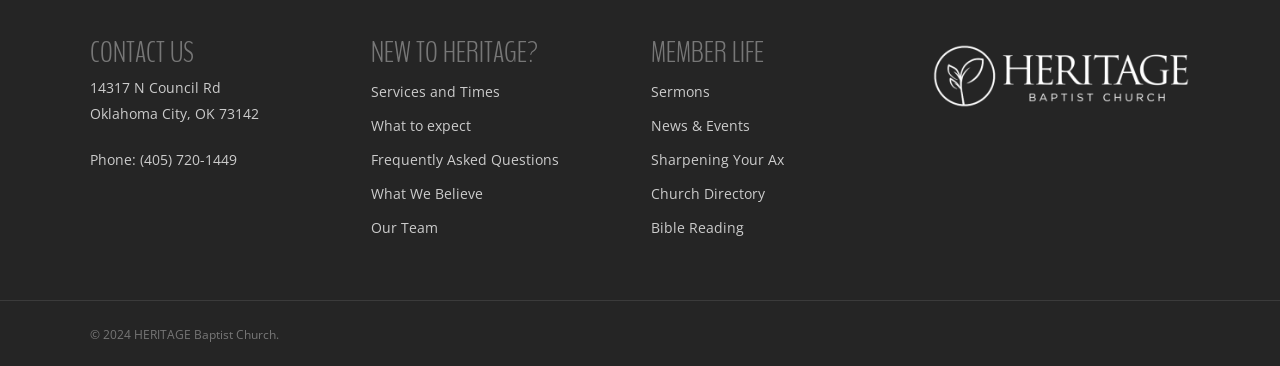What is the address of the church?
Based on the image content, provide your answer in one word or a short phrase.

14317 N Council Rd, Oklahoma City, OK 73142